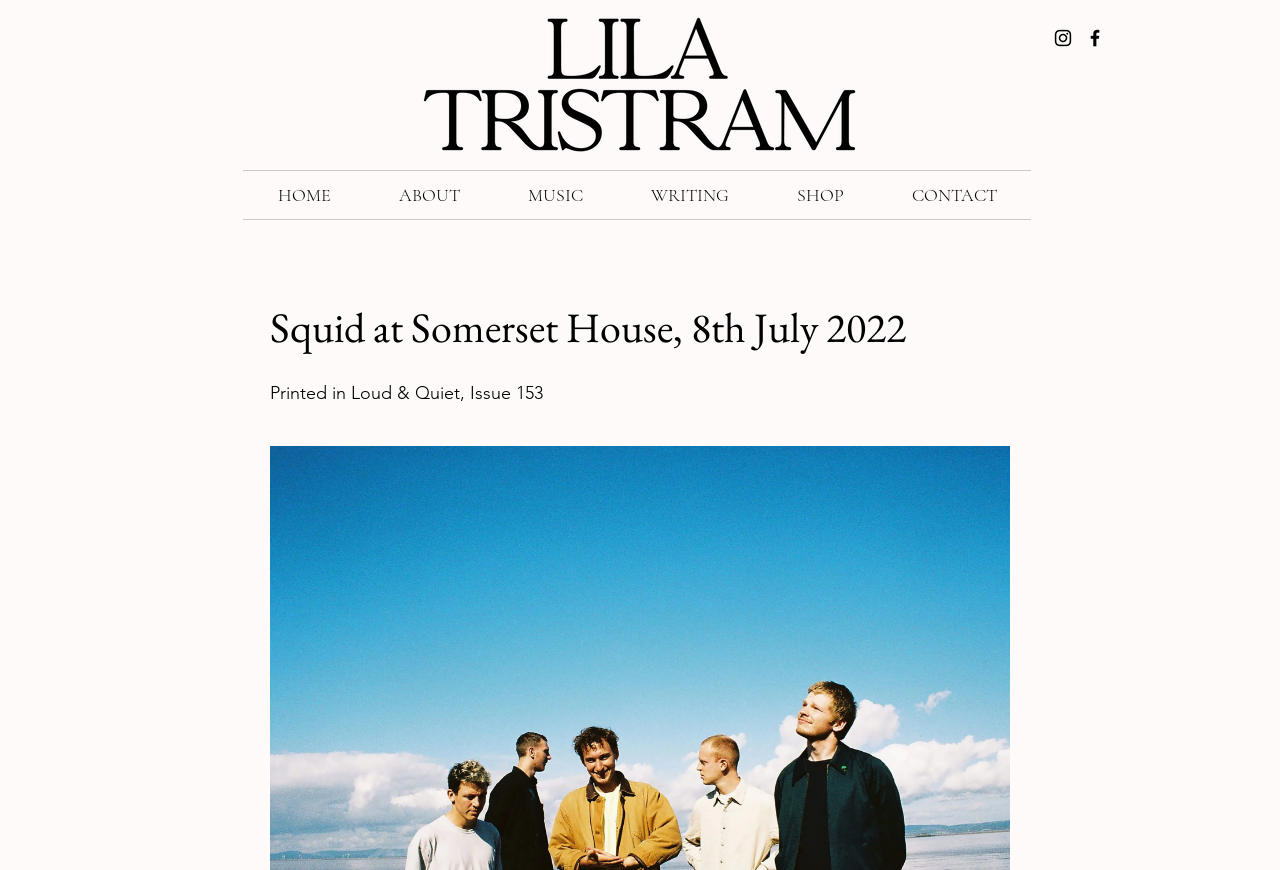Please identify the bounding box coordinates of where to click in order to follow the instruction: "check the CONTACT page".

[0.686, 0.197, 0.805, 0.252]